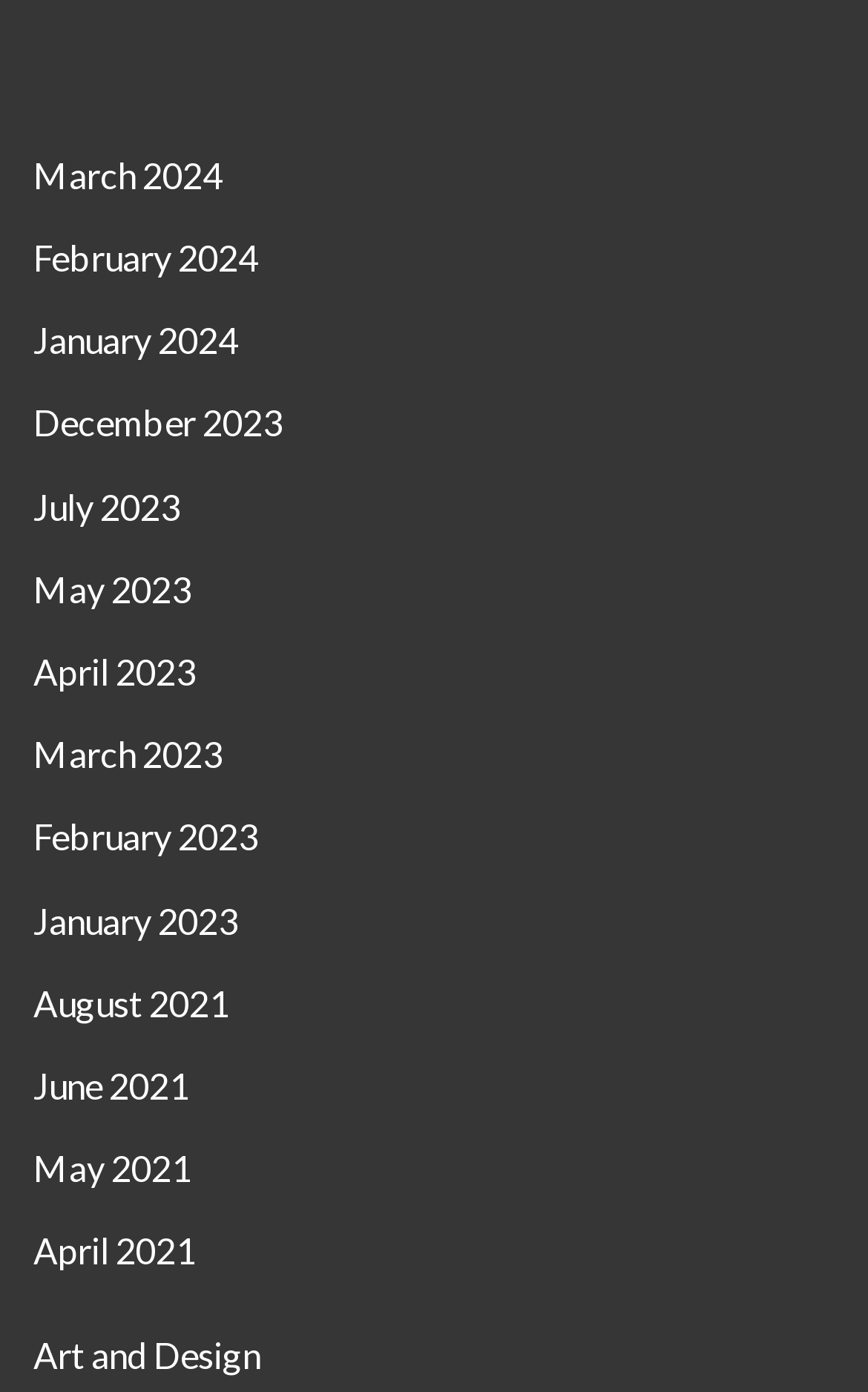From the screenshot, find the bounding box of the UI element matching this description: "June 2021". Supply the bounding box coordinates in the form [left, top, right, bottom], each a float between 0 and 1.

[0.038, 0.764, 0.218, 0.795]